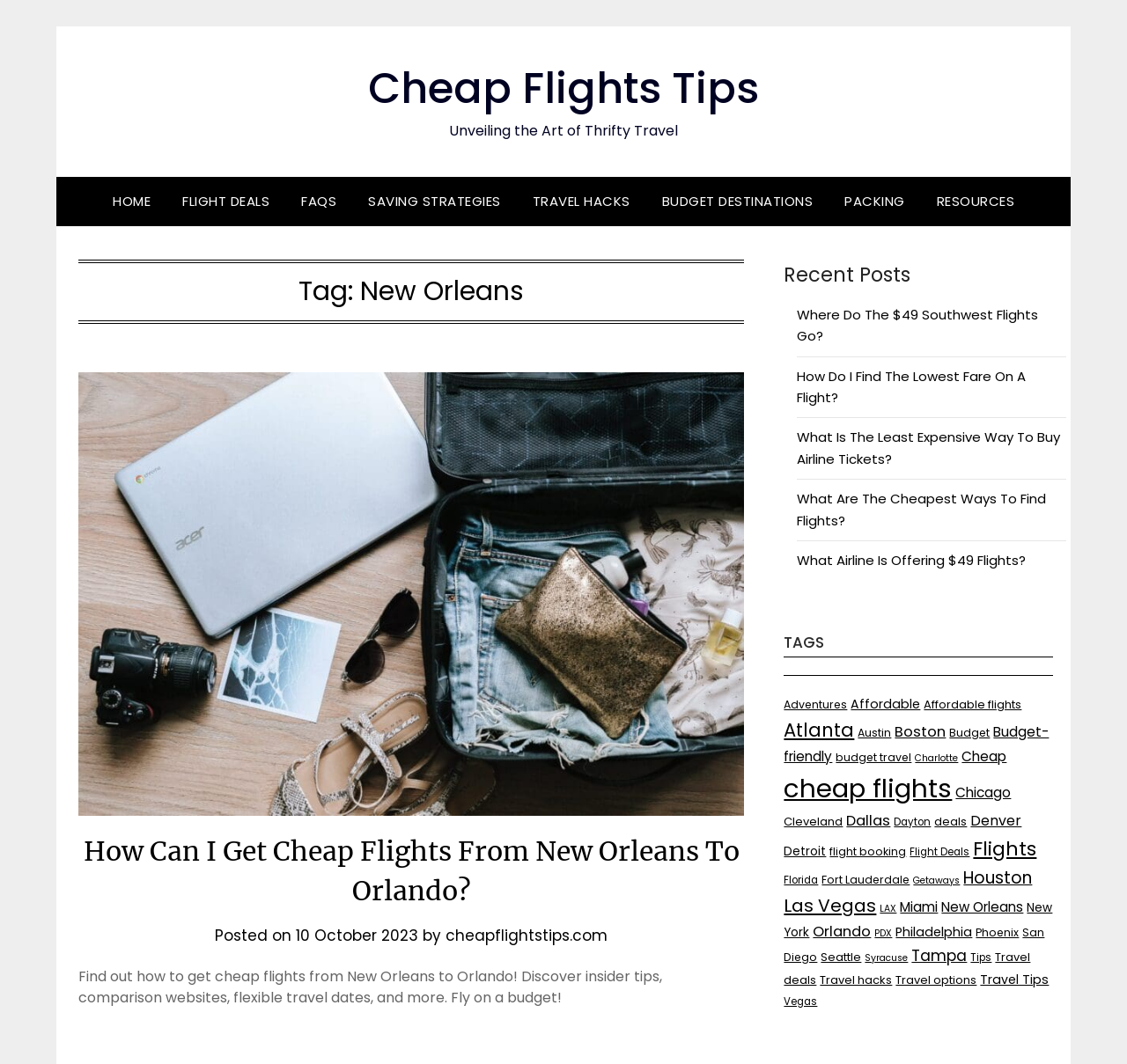Analyze the image and deliver a detailed answer to the question: How many items are in the 'cheap flights' category?

The number of items in the 'cheap flights' category can be determined by looking at the link 'cheap flights (203 items)' under the 'TAGS' section.